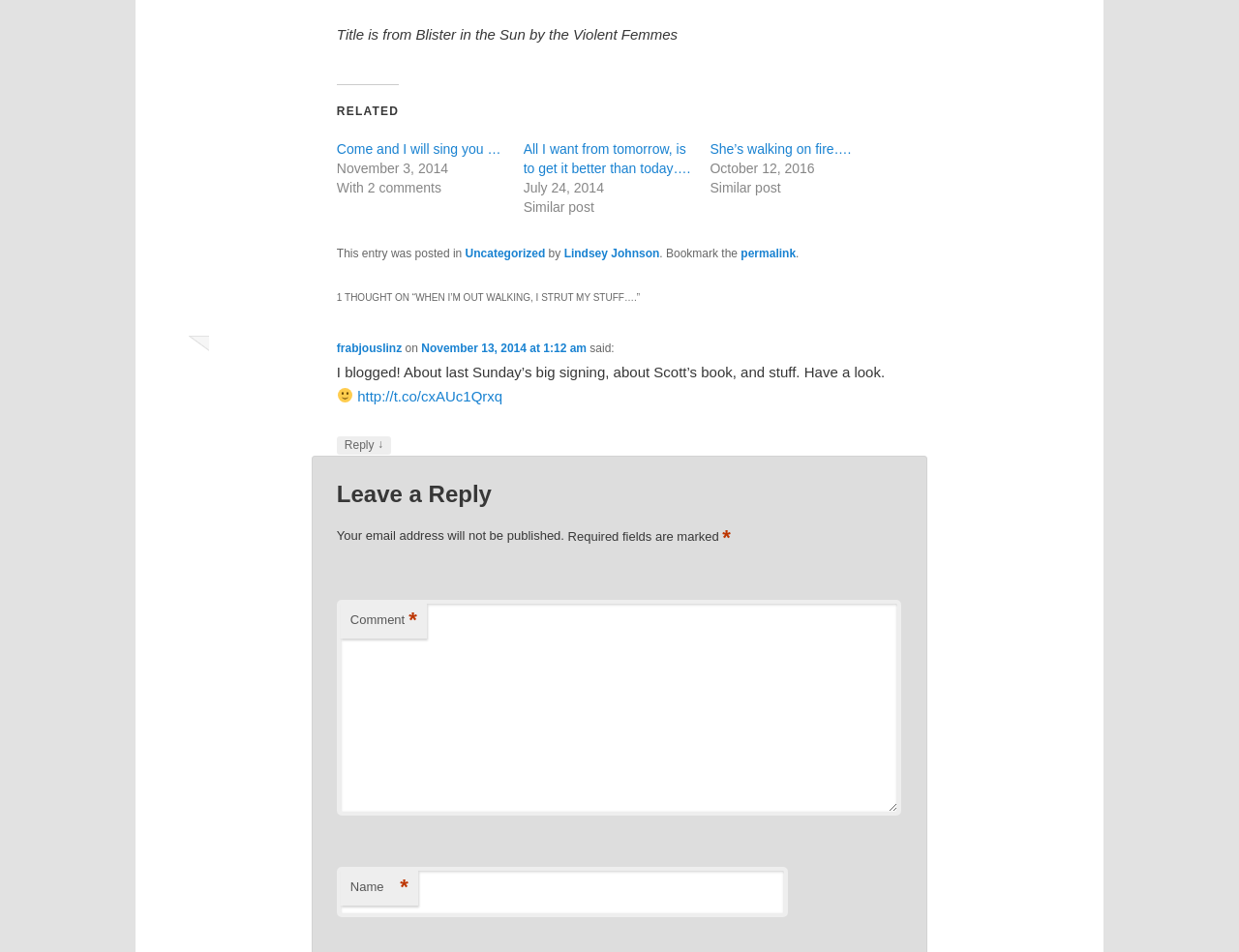Locate the bounding box of the UI element described by: "Lindsey Johnson" in the given webpage screenshot.

[0.455, 0.259, 0.532, 0.273]